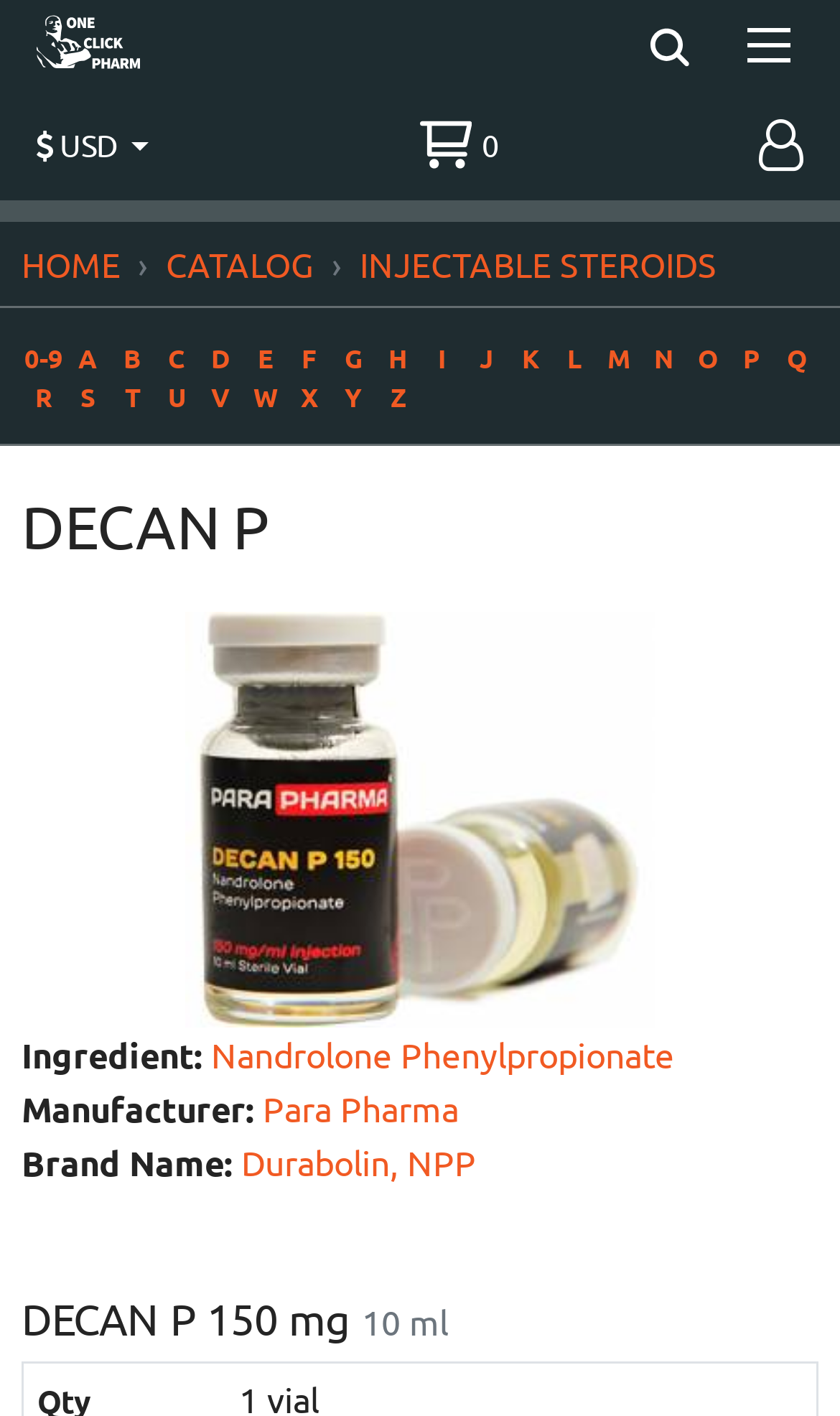Locate the bounding box coordinates of the area that needs to be clicked to fulfill the following instruction: "Change currency to 'USD'". The coordinates should be in the format of four float numbers between 0 and 1, namely [left, top, right, bottom].

[0.043, 0.089, 0.178, 0.116]